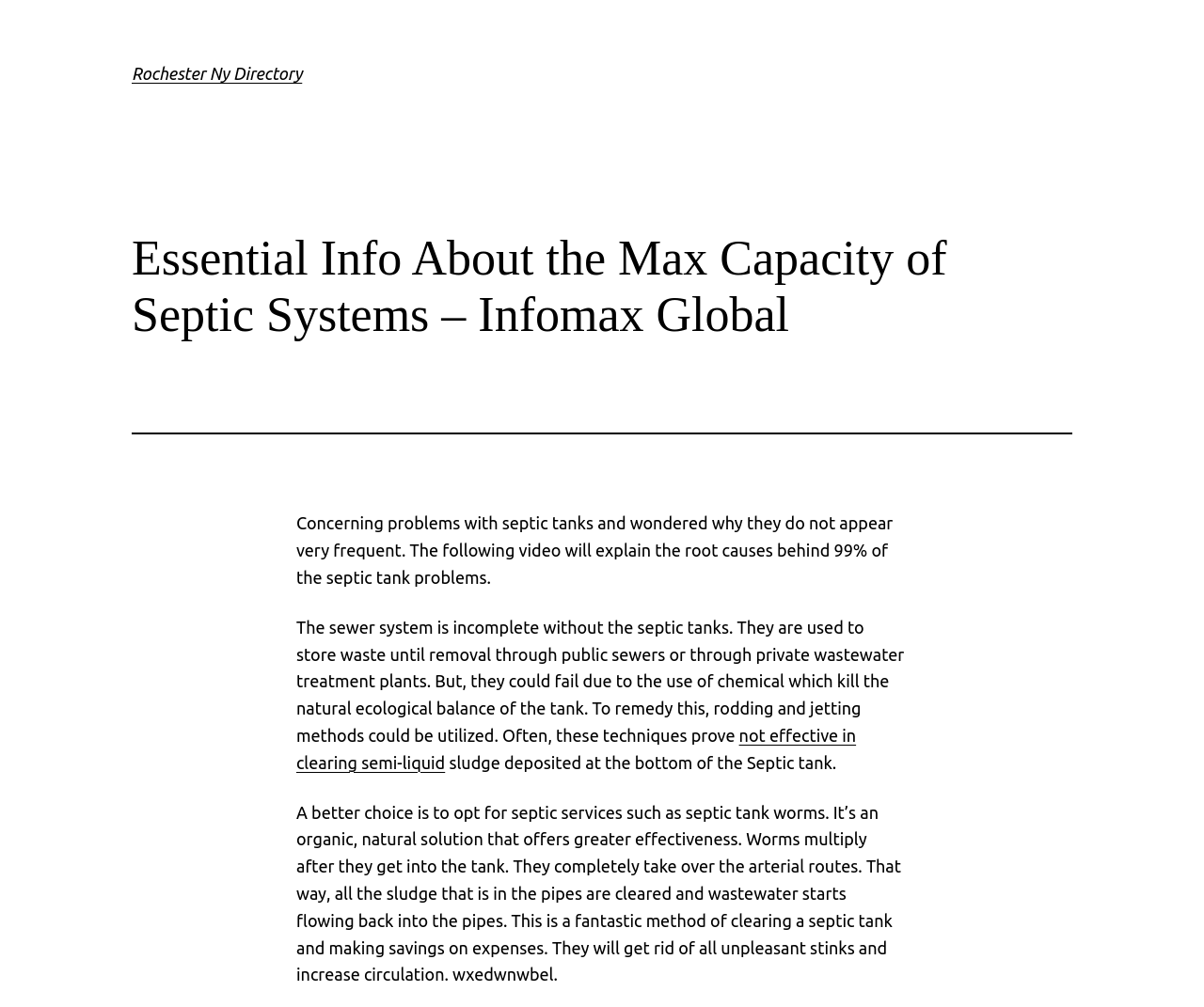What is an alternative to rodding and jetting methods? Based on the screenshot, please respond with a single word or phrase.

Septic tank worms